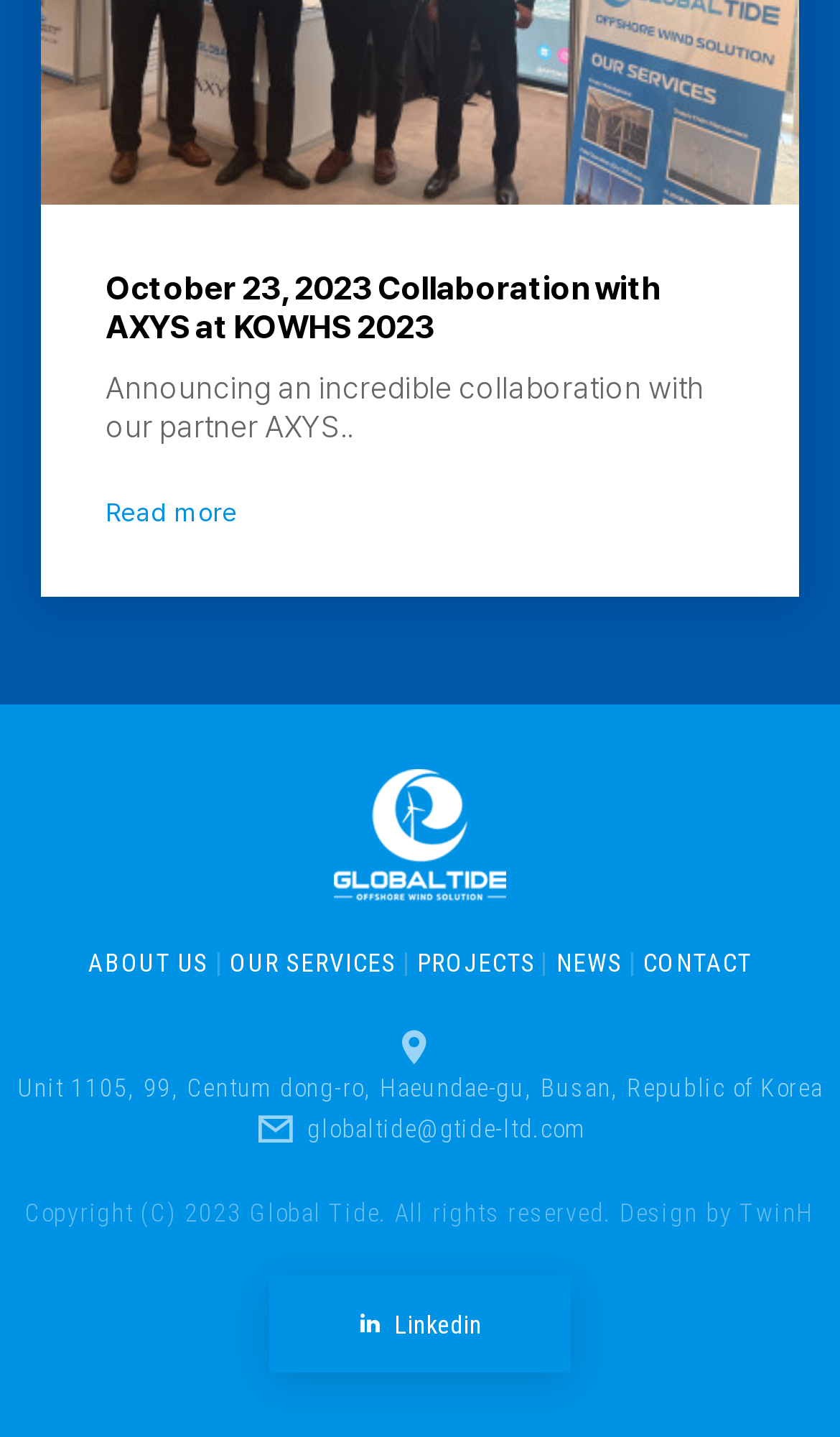Kindly determine the bounding box coordinates for the clickable area to achieve the given instruction: "go to the news page".

[0.663, 0.66, 0.741, 0.681]